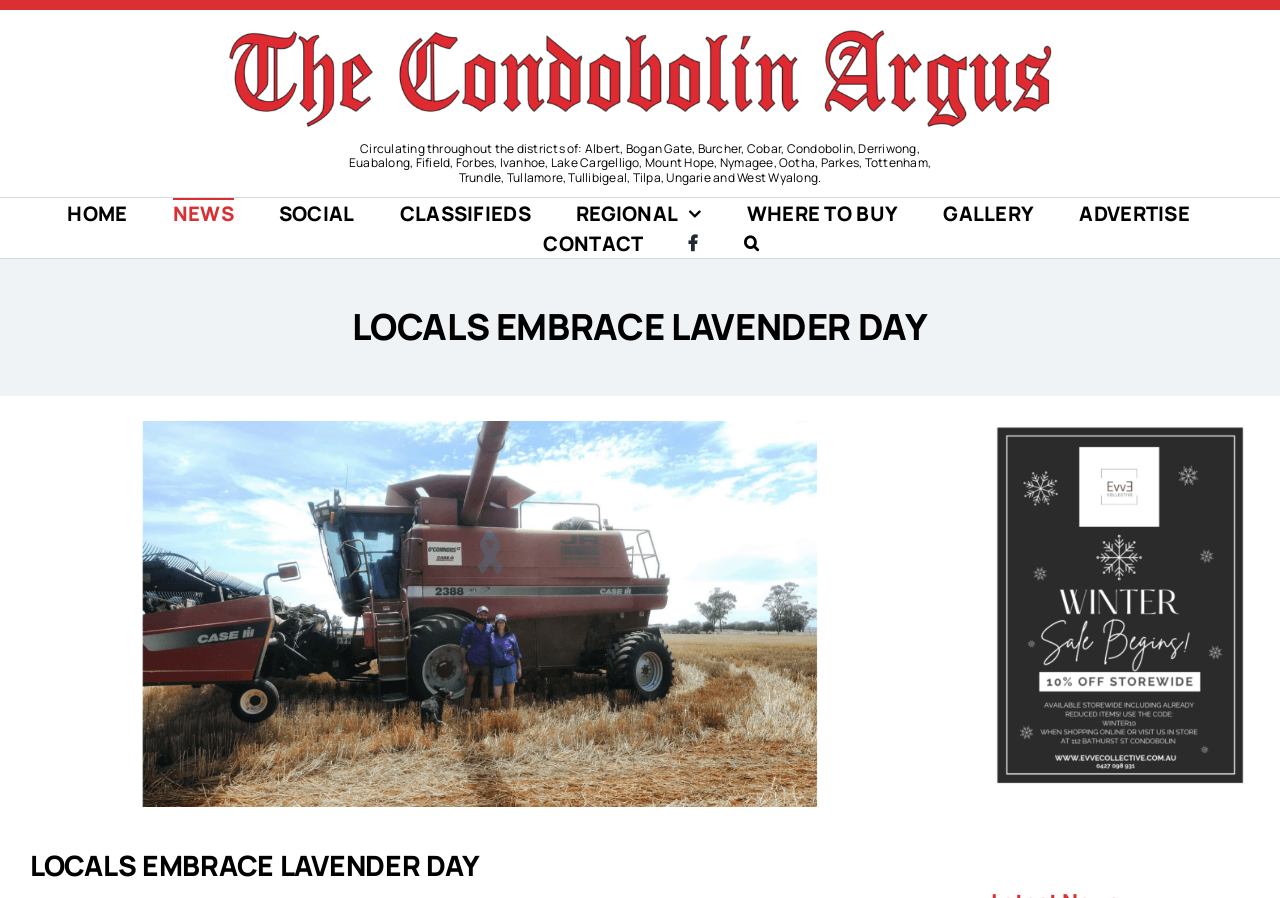Find the bounding box coordinates for the area that should be clicked to accomplish the instruction: "Click the Condobolin Argus Logo".

[0.175, 0.03, 0.825, 0.055]